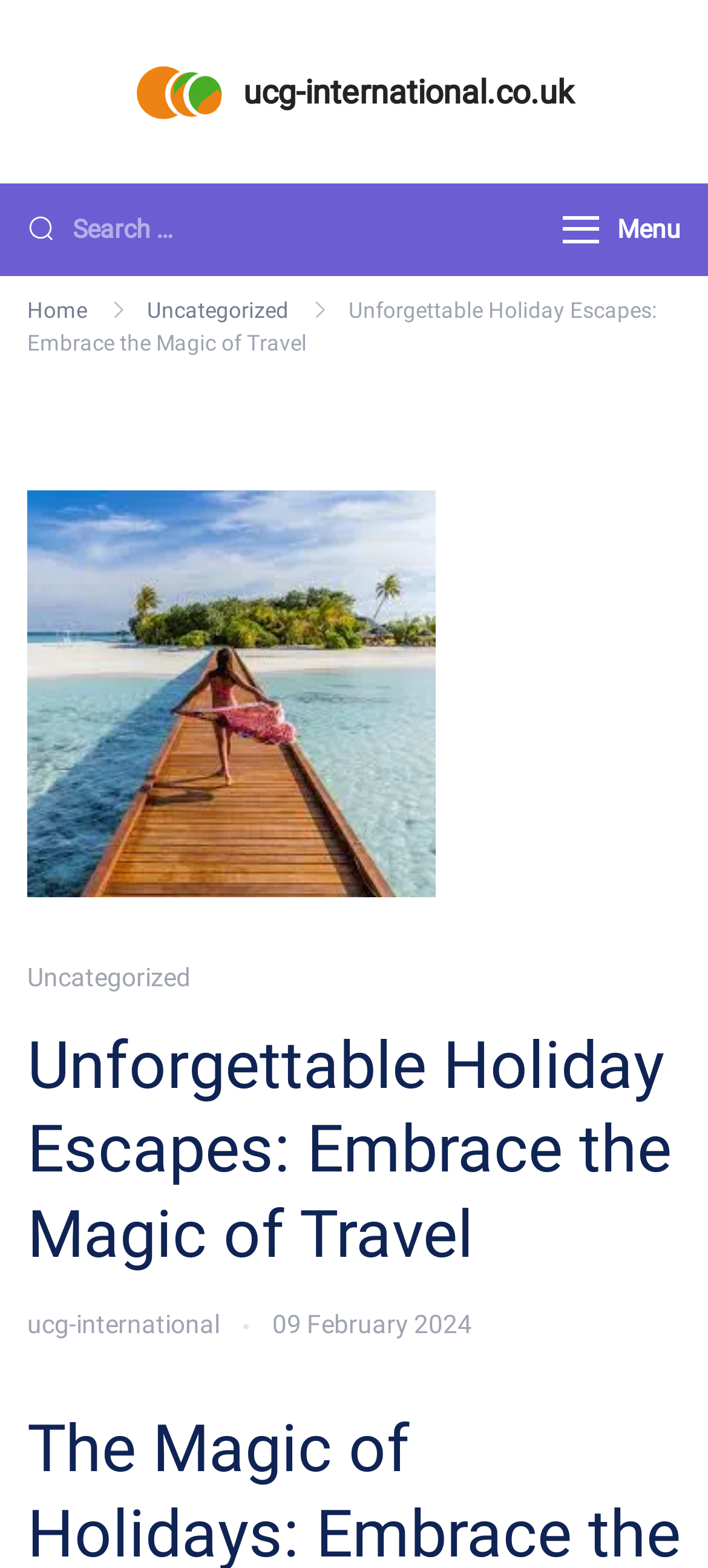Can you find the bounding box coordinates of the area I should click to execute the following instruction: "Click on Unleash Your Wanderlust"?

[0.344, 0.081, 0.744, 0.099]